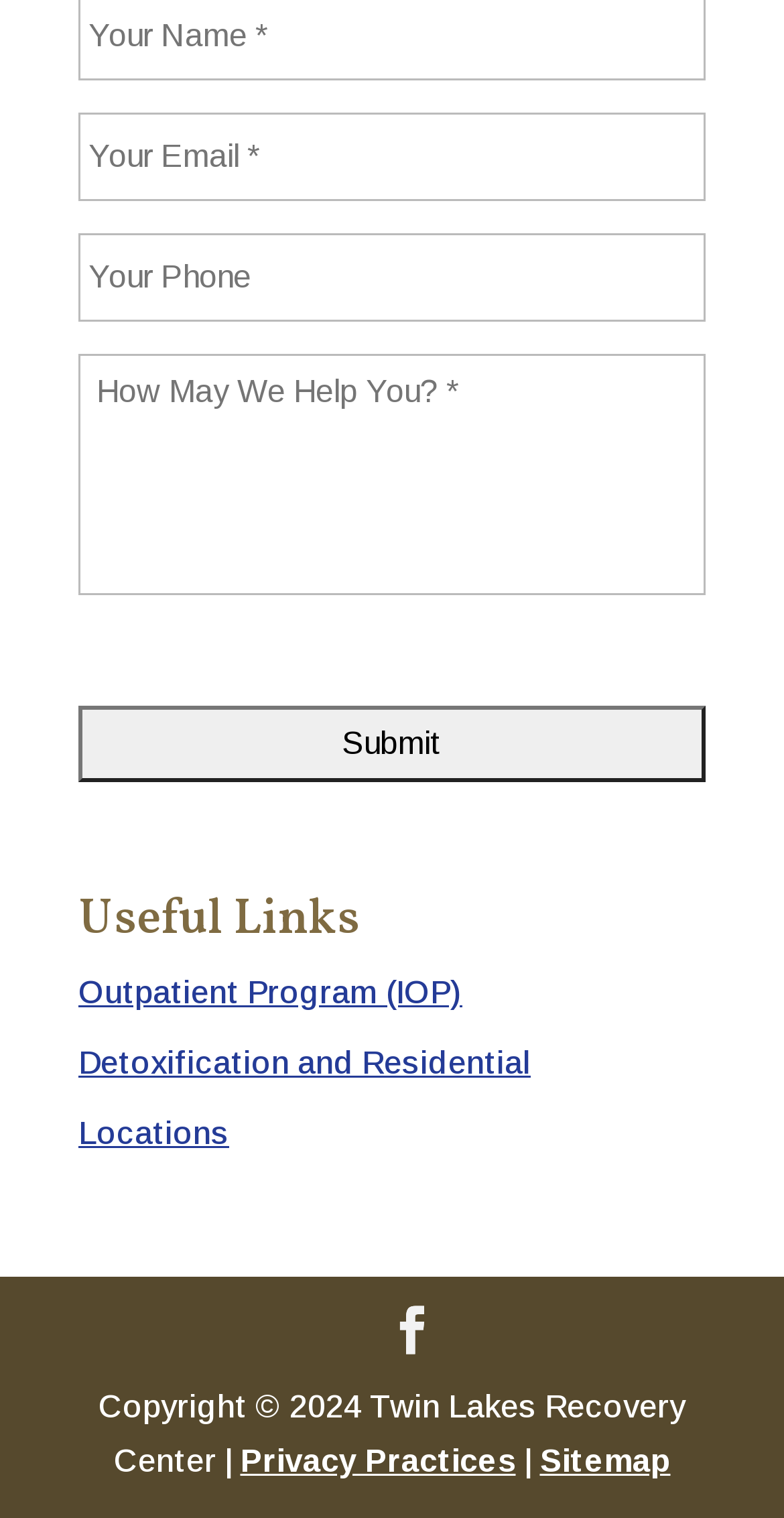Determine the bounding box coordinates for the clickable element required to fulfill the instruction: "Contact the journal". Provide the coordinates as four float numbers between 0 and 1, i.e., [left, top, right, bottom].

None